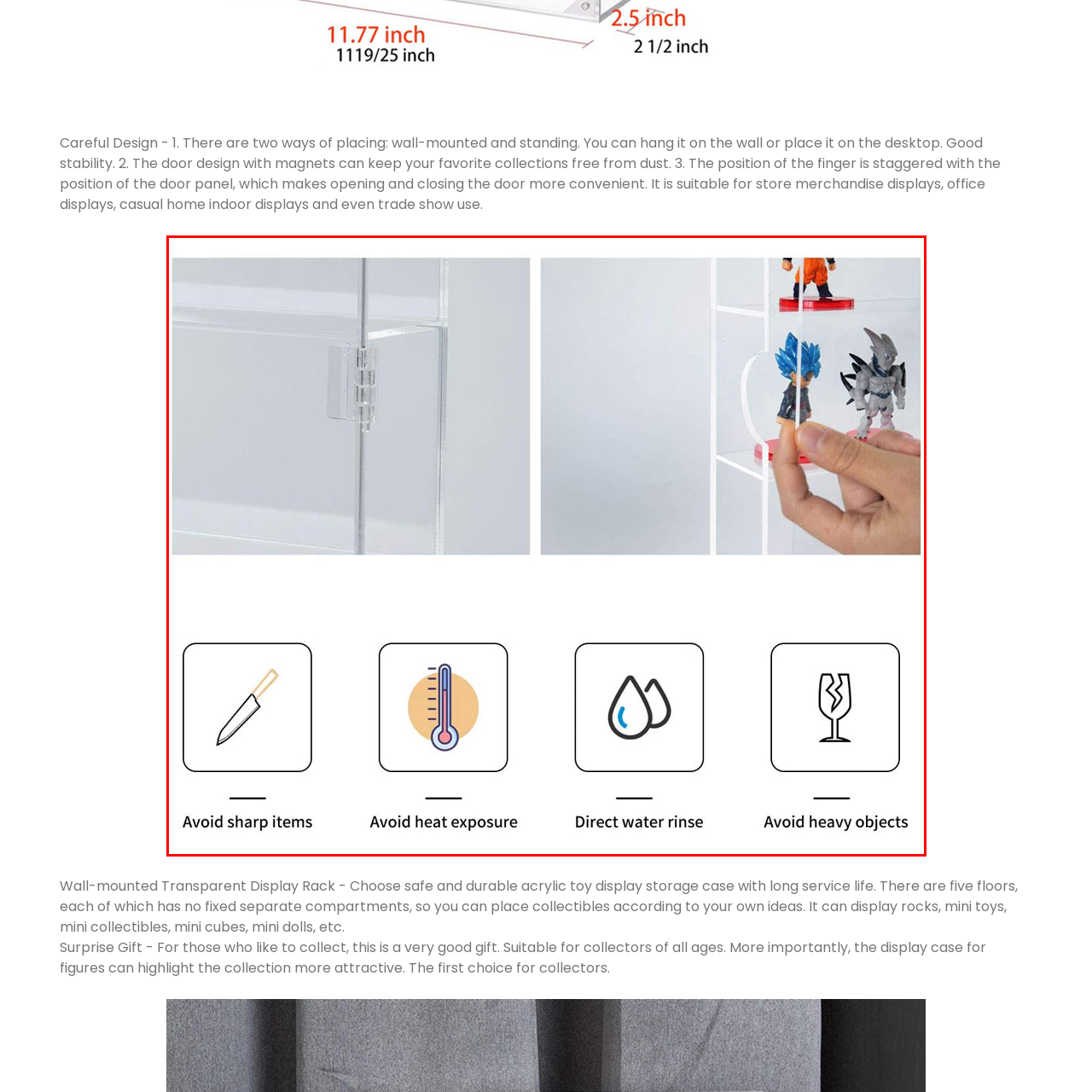Direct your attention to the image within the red boundary, How many cautionary icons are shown below the main image?
 Respond with a single word or phrase.

4